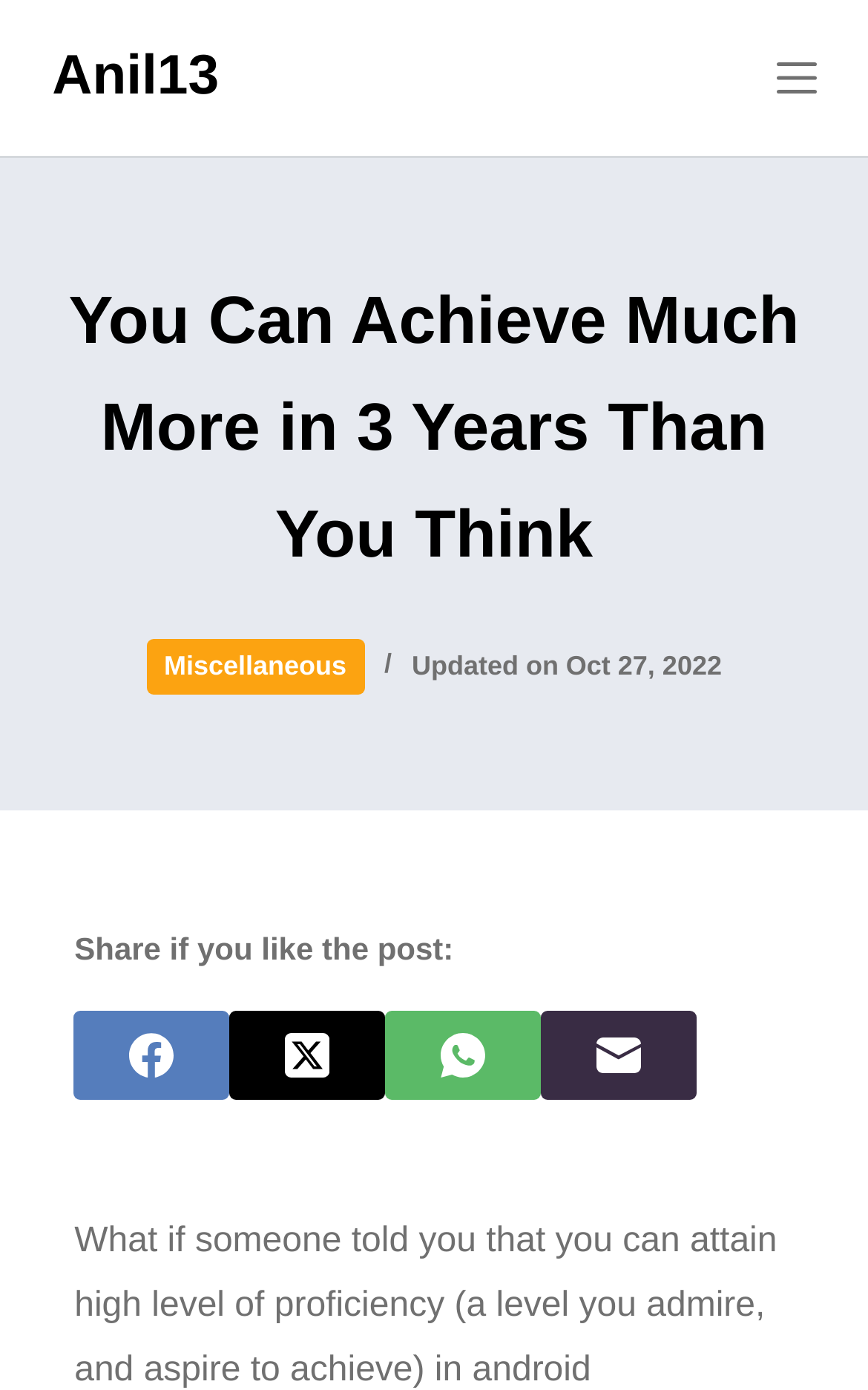What is the name of the author?
From the details in the image, provide a complete and detailed answer to the question.

The author's name can be found in the top-left corner of the webpage, where it says 'Anil13' as a link.